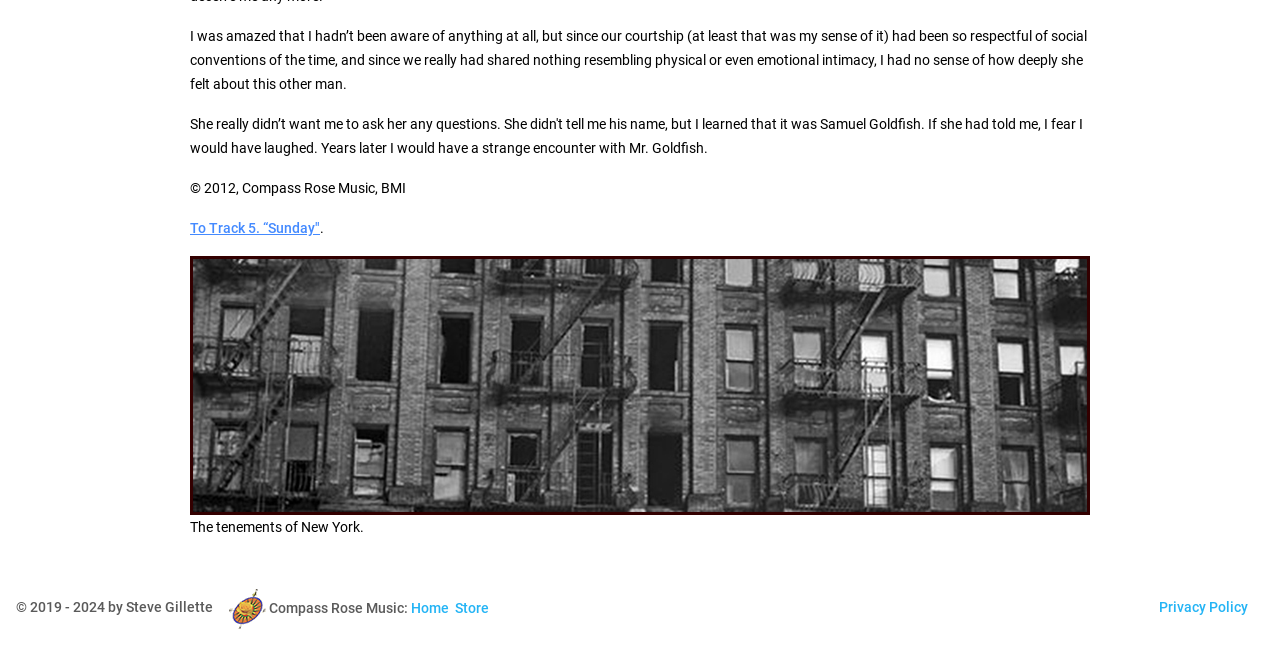What is the copyright year of Compass Rose Music?
Please answer the question with a single word or phrase, referencing the image.

2012